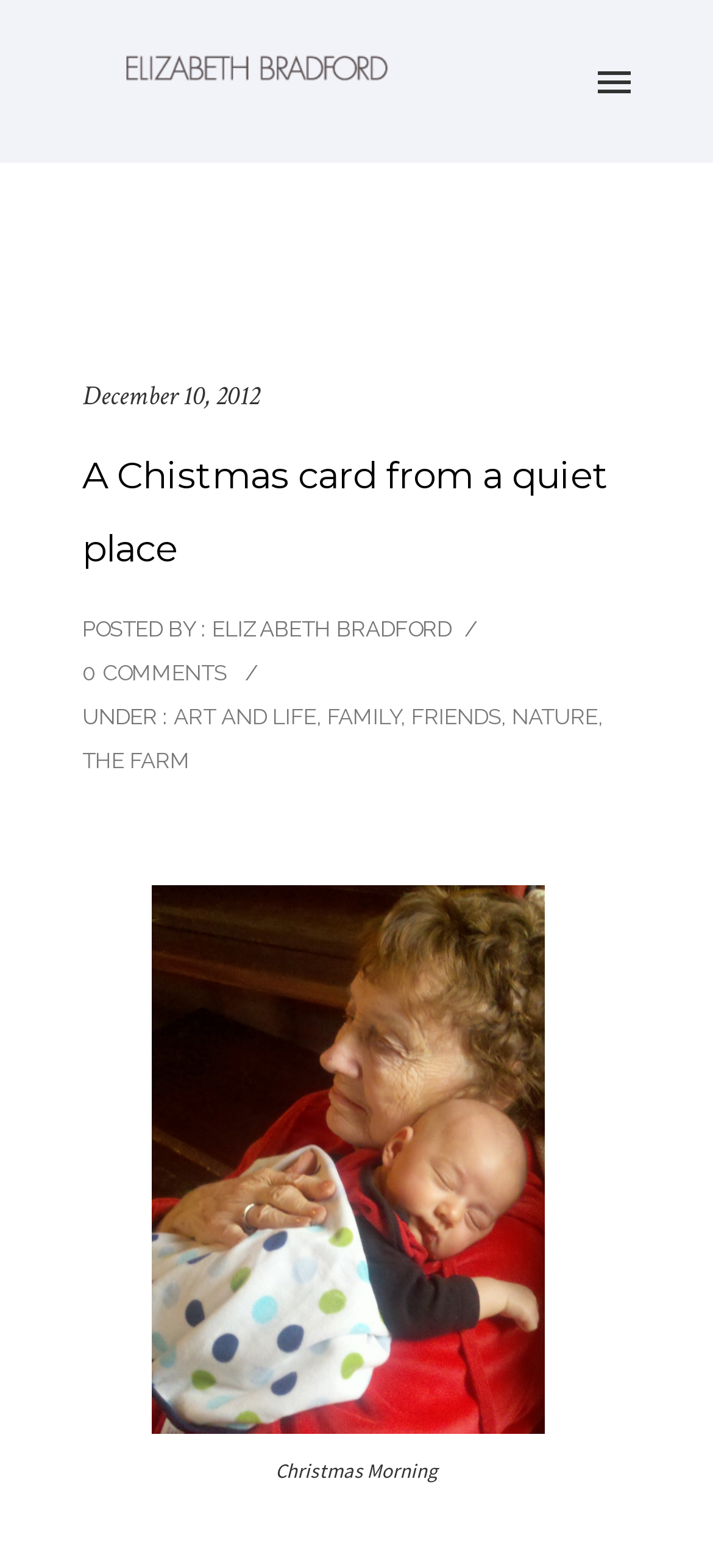Based on the provided description, "art and life", find the bounding box of the corresponding UI element in the screenshot.

[0.236, 0.449, 0.444, 0.466]